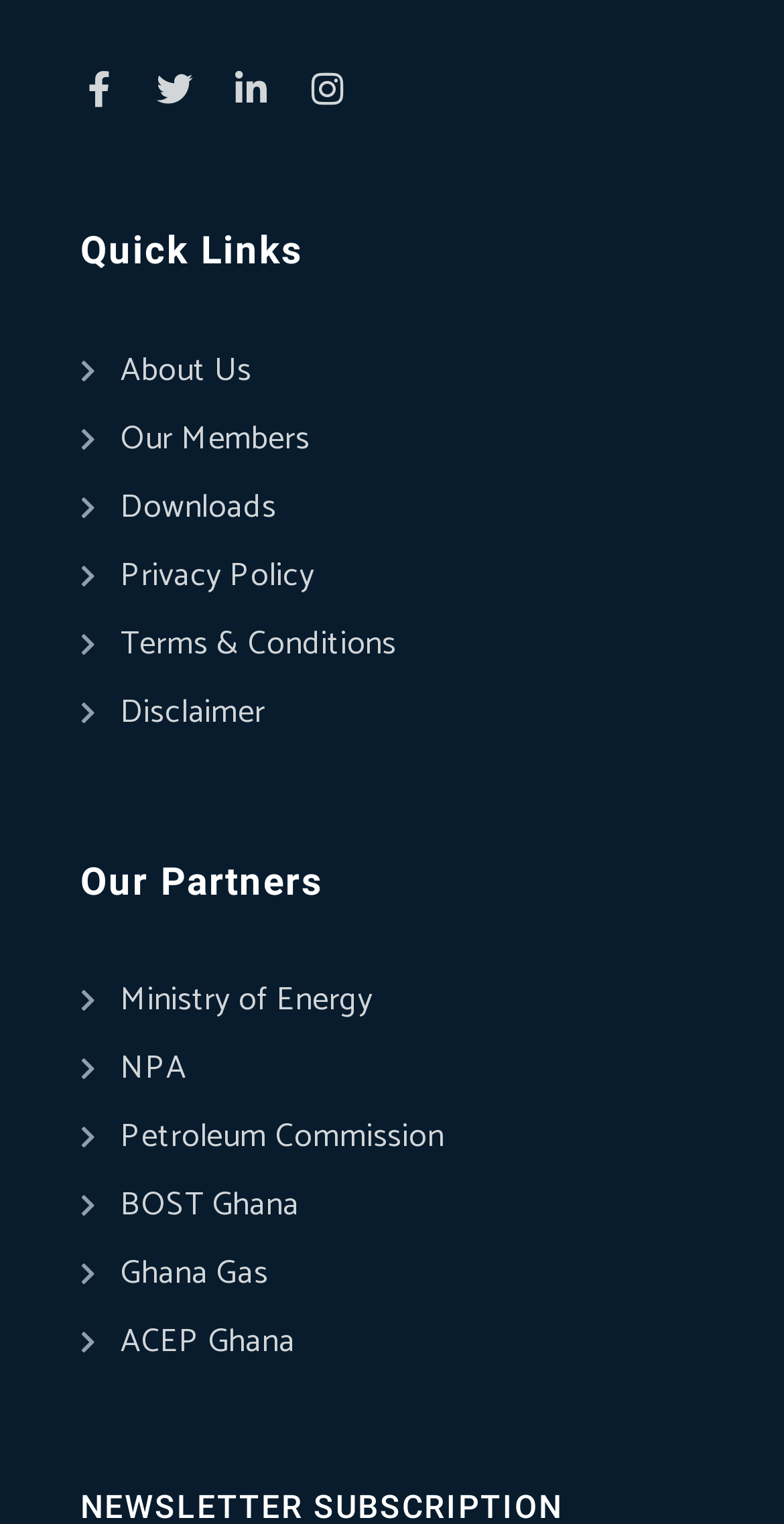Please provide a detailed answer to the question below by examining the image:
How many social media links are available?

I counted the number of social media links at the top of the webpage, which are Facebook, Twitter, Linkedin, and Instagram, and found that there are 4 social media links available.